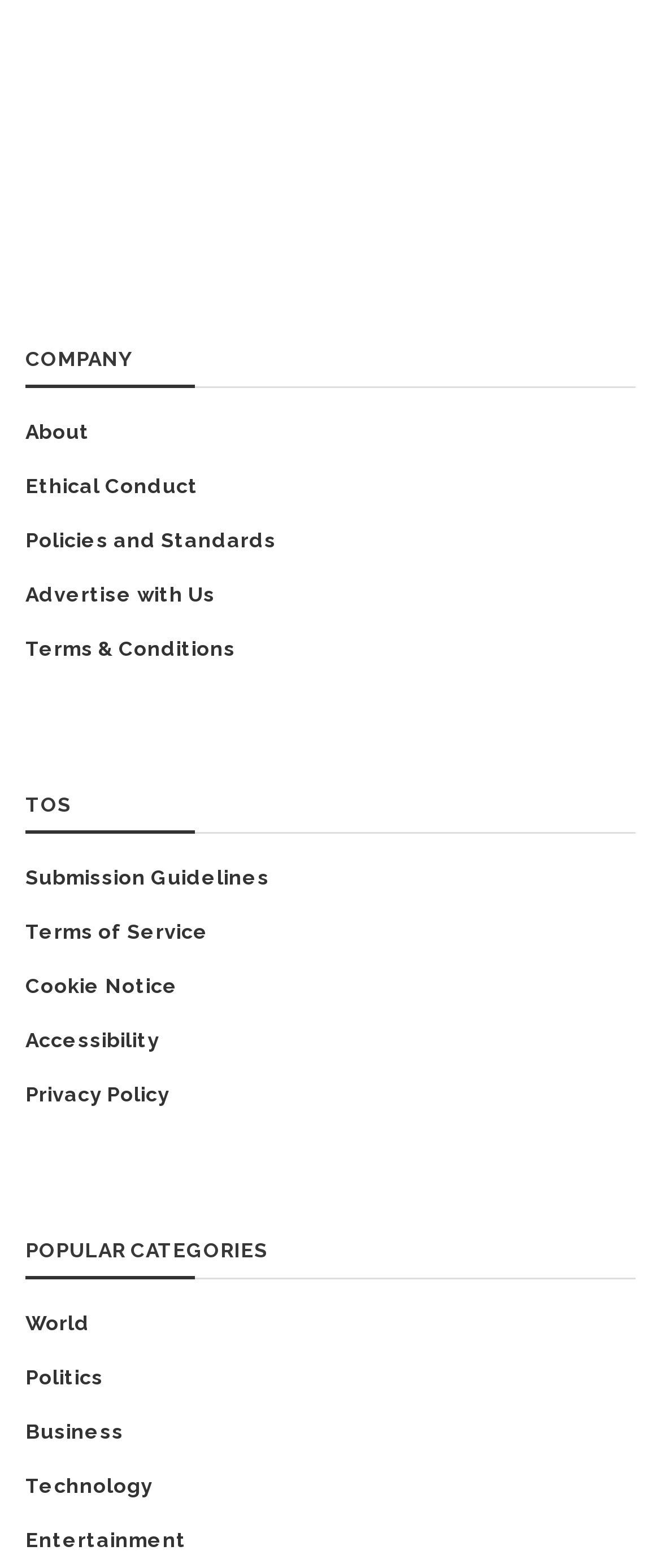From the webpage screenshot, predict the bounding box coordinates (top-left x, top-left y, bottom-right x, bottom-right y) for the UI element described here: Technology

[0.038, 0.94, 0.231, 0.956]